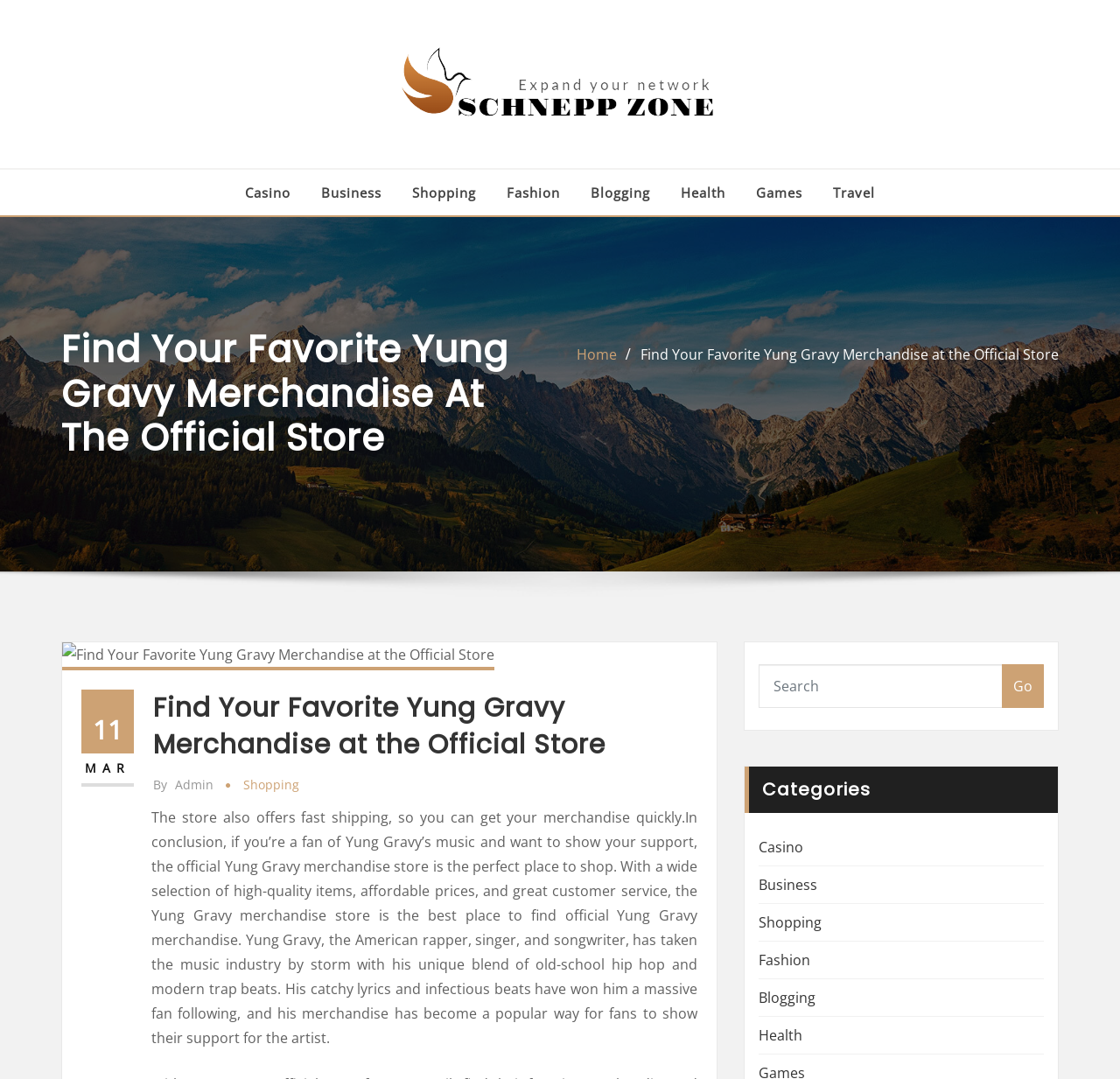What categories are available for shopping?
Using the picture, provide a one-word or short phrase answer.

Casino, Business, Shopping, Fashion, Blogging, Health, Games, Travel